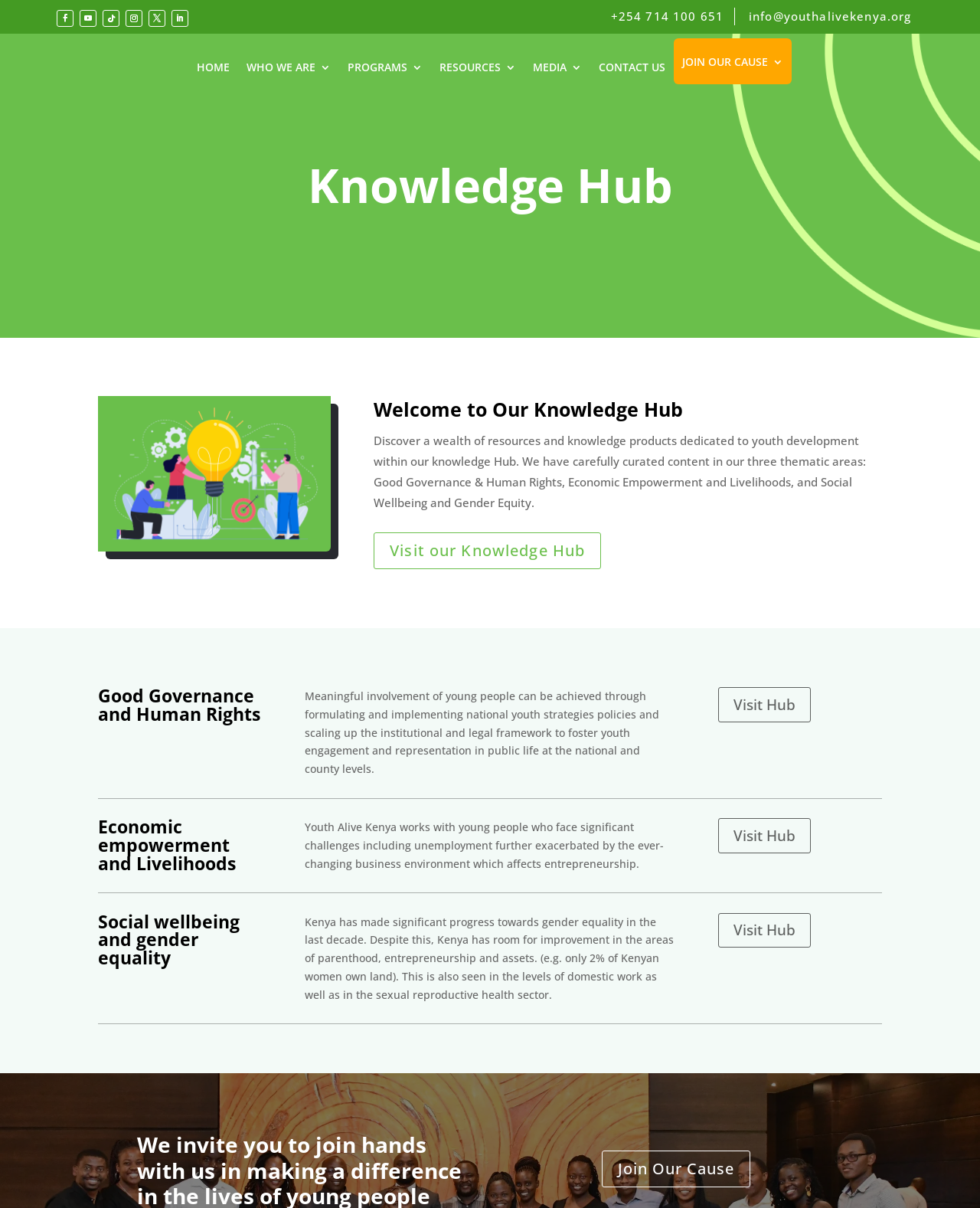Please answer the following question using a single word or phrase: 
What are the three thematic areas in the Knowledge Hub?

Good Governance, Economic Empowerment, Social Wellbeing